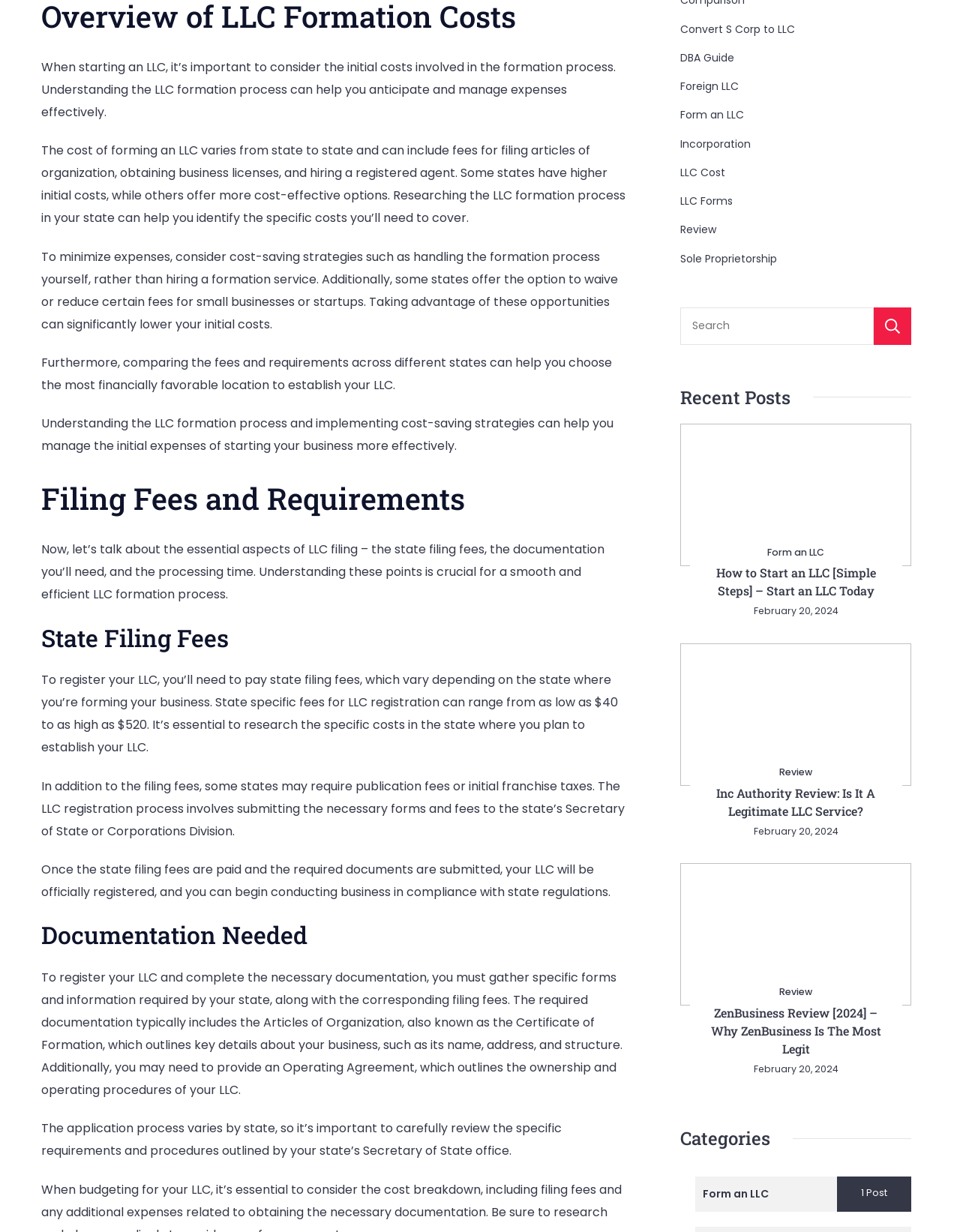Find the bounding box of the UI element described as: "Form an LLC". The bounding box coordinates should be given as four float values between 0 and 1, i.e., [left, top, right, bottom].

[0.709, 0.085, 0.775, 0.101]